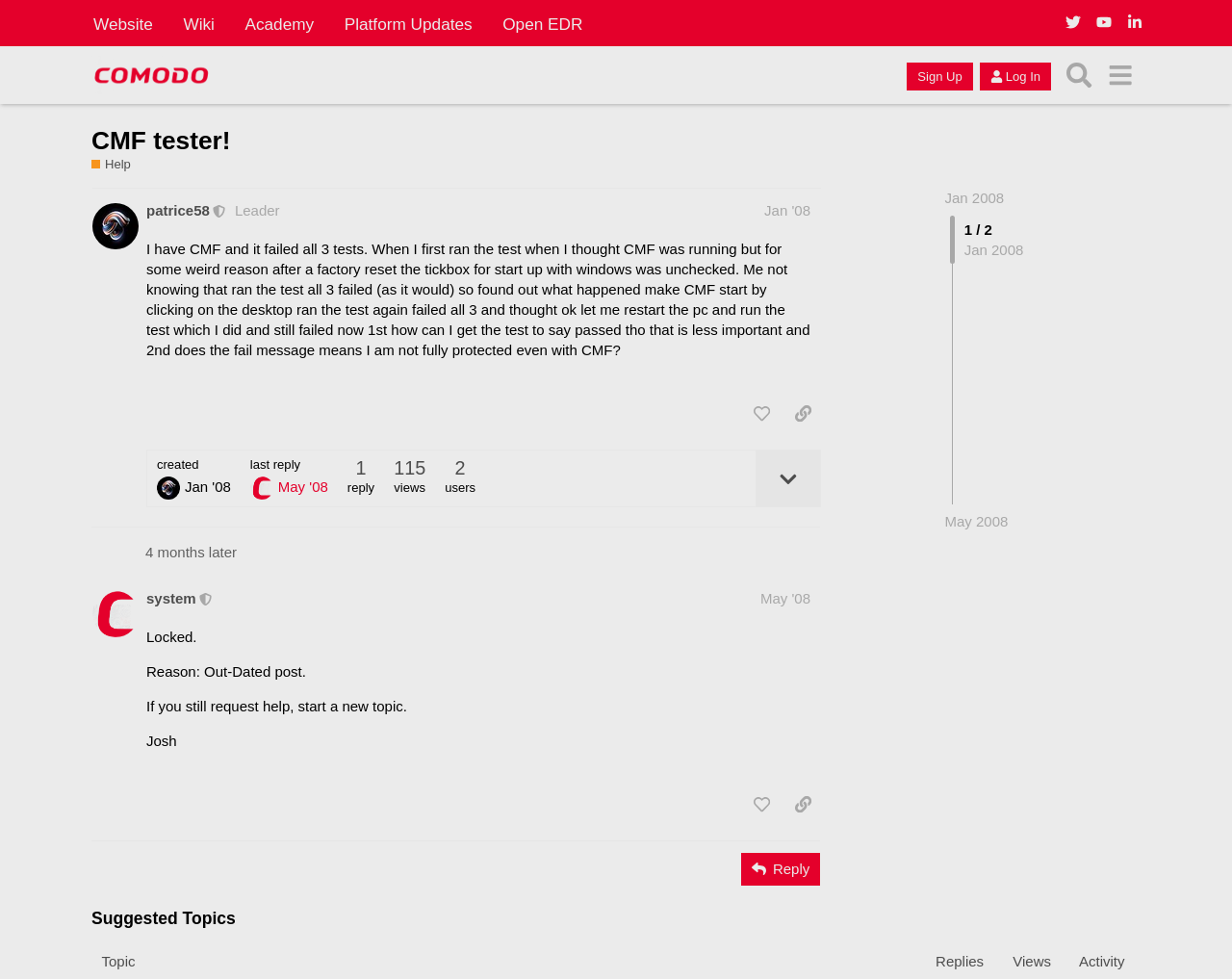Describe in detail what you see on the webpage.

This webpage is a forum discussion page from the Comodo Forum, with a title "CMF tester! - Help - Comodo Forum" at the top. The page has a navigation menu at the top with links to "Website", "Wiki", "Academy", "Platform Updates", and "Open EDR". Below the navigation menu, there is a header section with a link to "Comodo Forum" and a logo, accompanied by buttons to "Sign Up" and "Log In" on the right side.

The main content of the page is a discussion thread with two posts. The first post, labeled as "post #1 by @patrice58", has a heading with the user's name and title, followed by a block of text describing an issue with CMF (Comodo Malware Finder) failing all three tests. The post also has buttons to "like this post", "share a link to this post", and "expand topic details". Below the post, there is information about the post's creation date, the number of views, and the number of users who have viewed it.

The second post, labeled as "post #2 by @system", is a locked post with a heading indicating that it is outdated. The post has a message stating that the topic is locked and provides instructions on how to request help. This post also has buttons to "like this post" and "share a link to this post".

At the bottom of the page, there is a button to "Reply" to the discussion thread, accompanied by an image. Below the reply button, there is a section labeled "Suggested Topics" with three columns displaying the number of replies, views, and activity for each topic.

Throughout the page, there are various links and buttons that allow users to navigate and interact with the discussion thread.